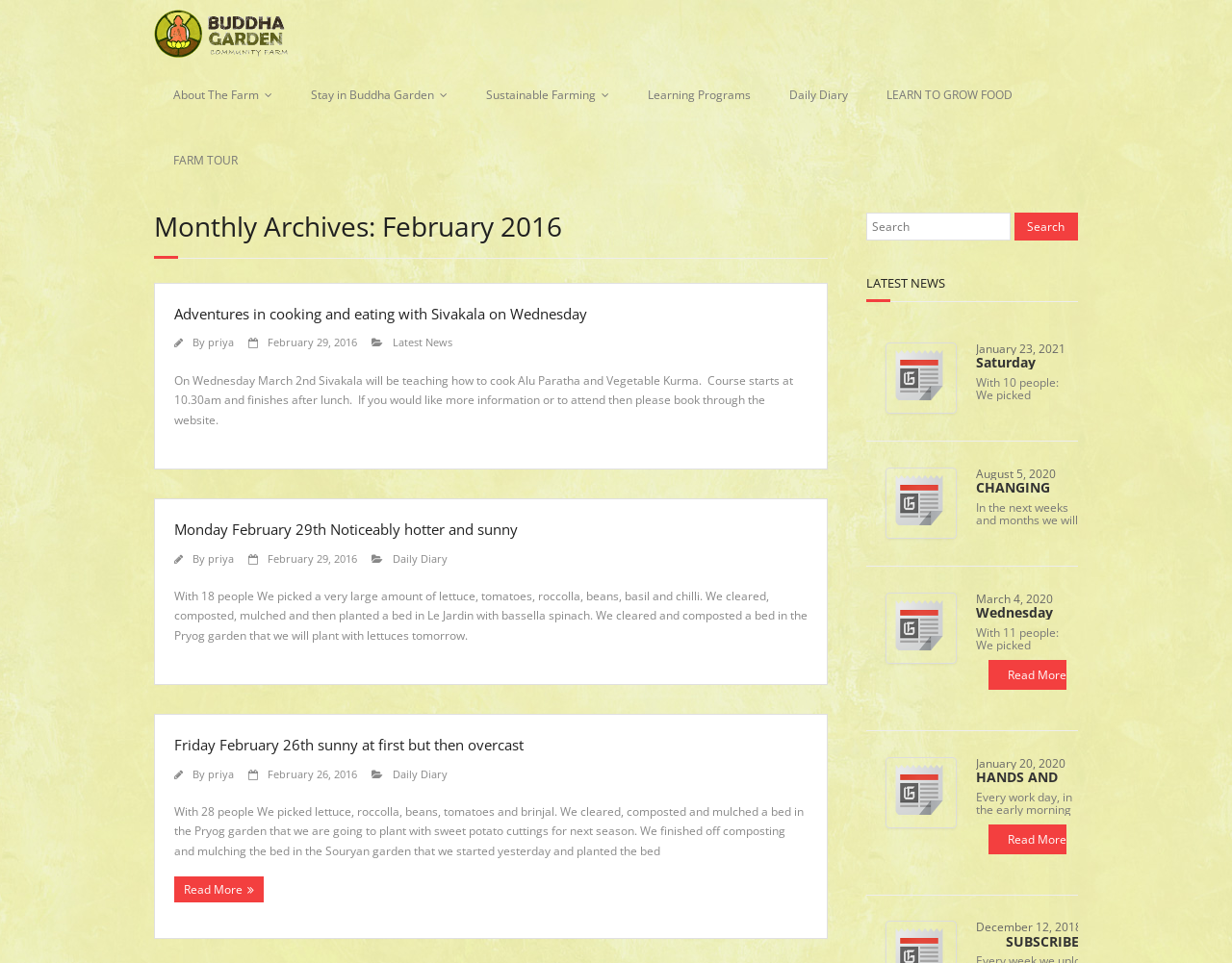Provide a single word or phrase to answer the given question: 
How many articles are on this webpage?

3